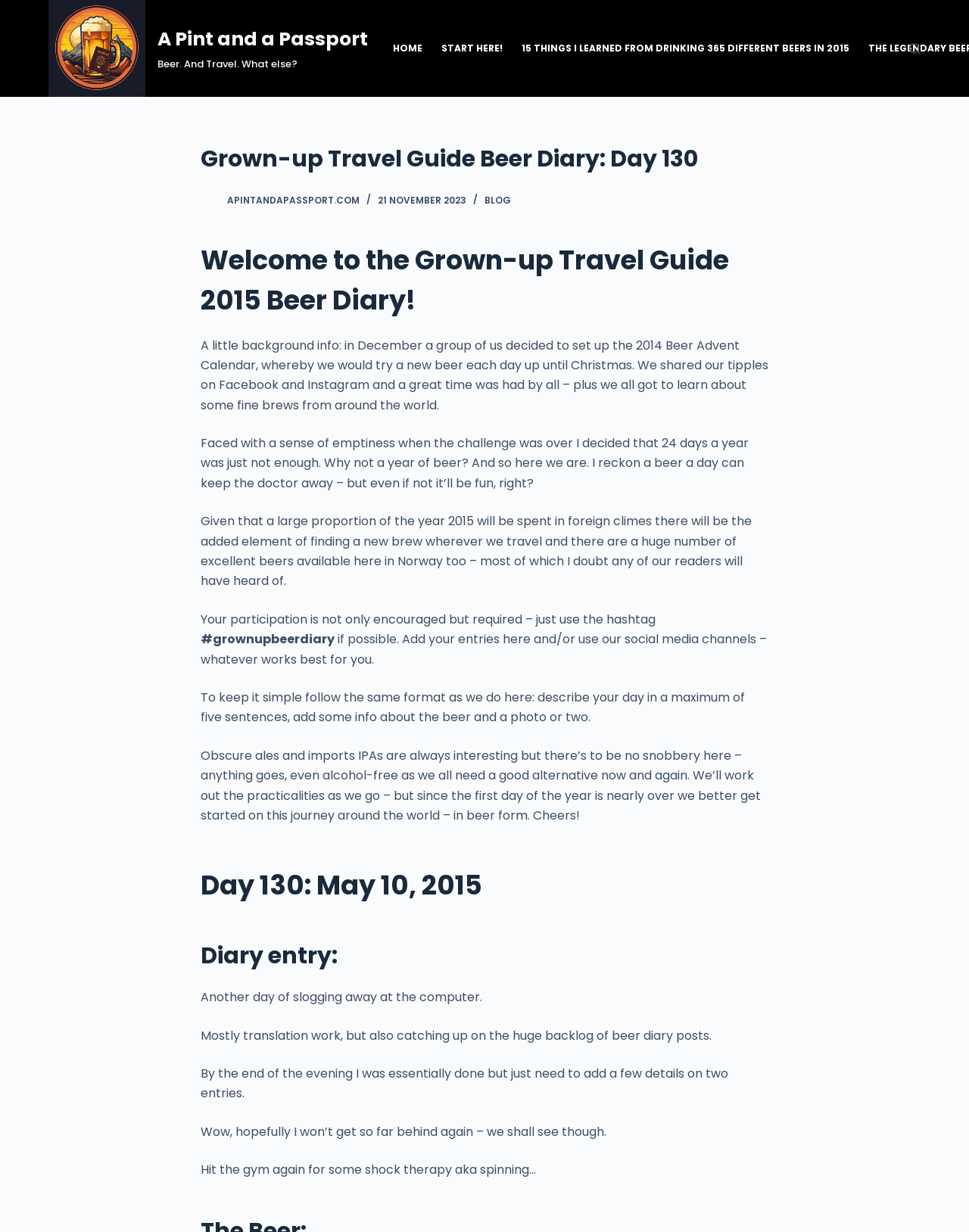Locate the coordinates of the bounding box for the clickable region that fulfills this instruction: "Read the 'Day 130: May 10, 2015' diary entry".

[0.207, 0.703, 0.793, 0.735]